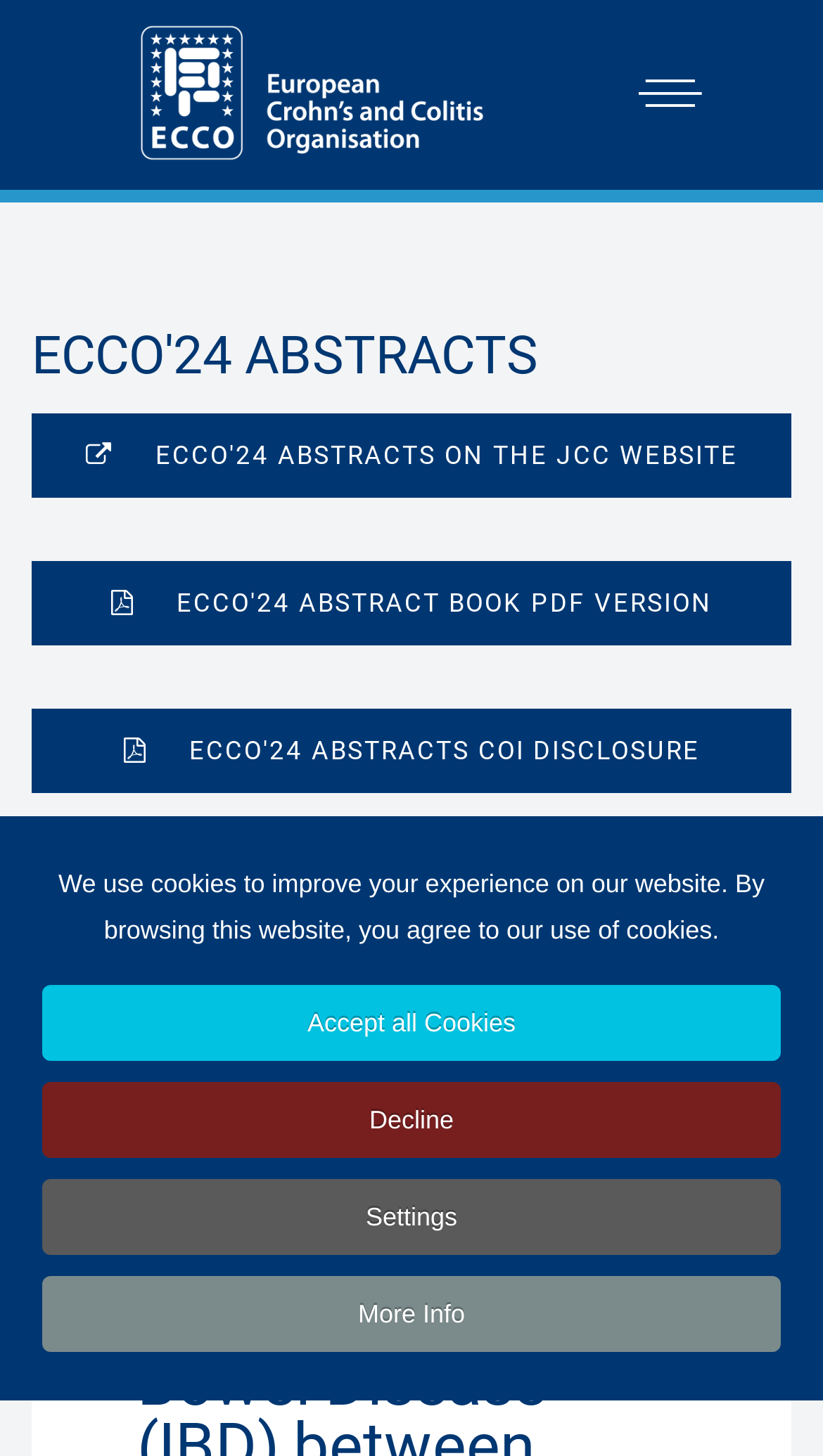Indicate the bounding box coordinates of the clickable region to achieve the following instruction: "View ECCO'24 abstracts on the JCC website."

[0.038, 0.284, 0.962, 0.342]